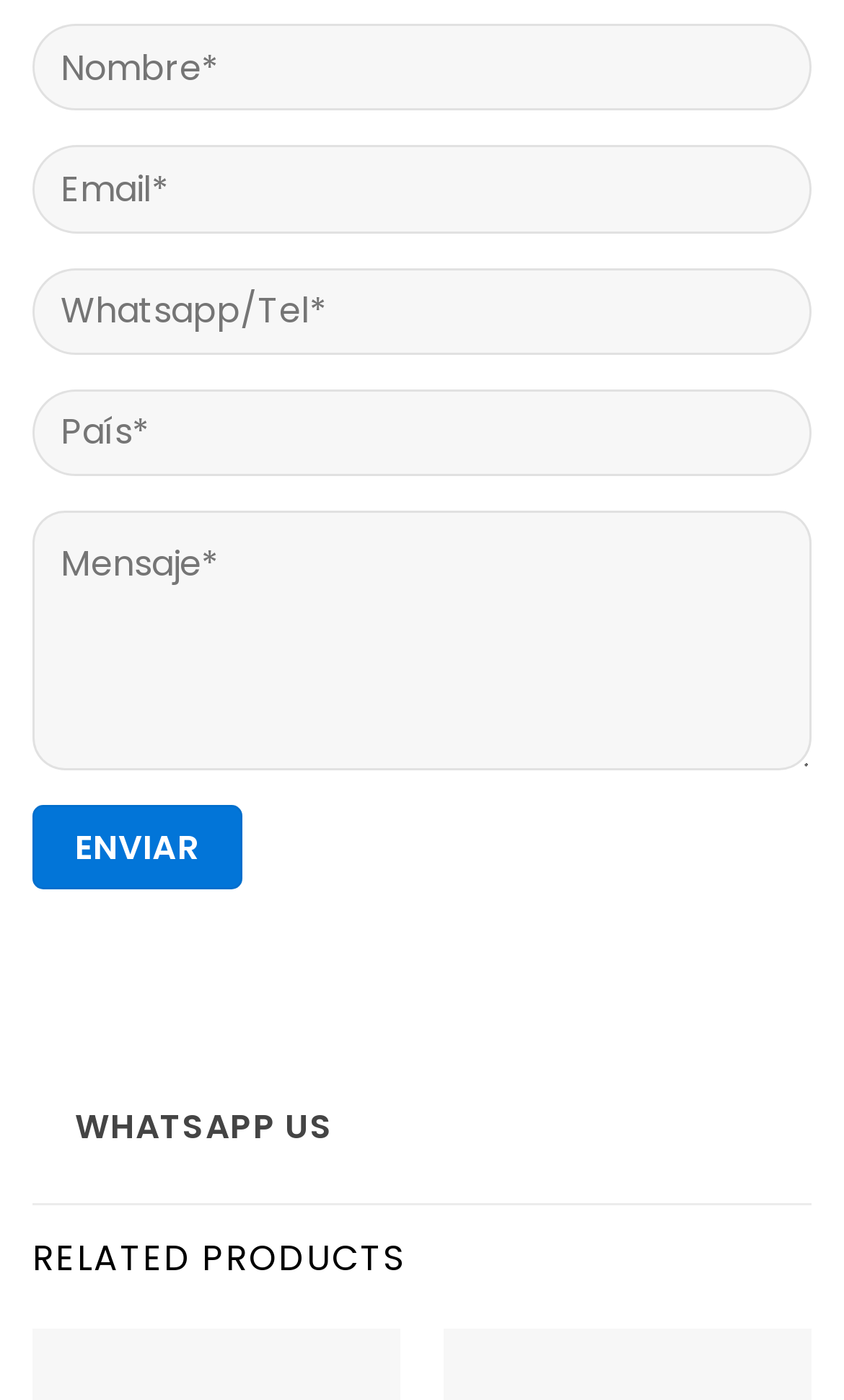Respond to the question with just a single word or phrase: 
What is the position of the 'ENVIAR' button?

Below the textboxes